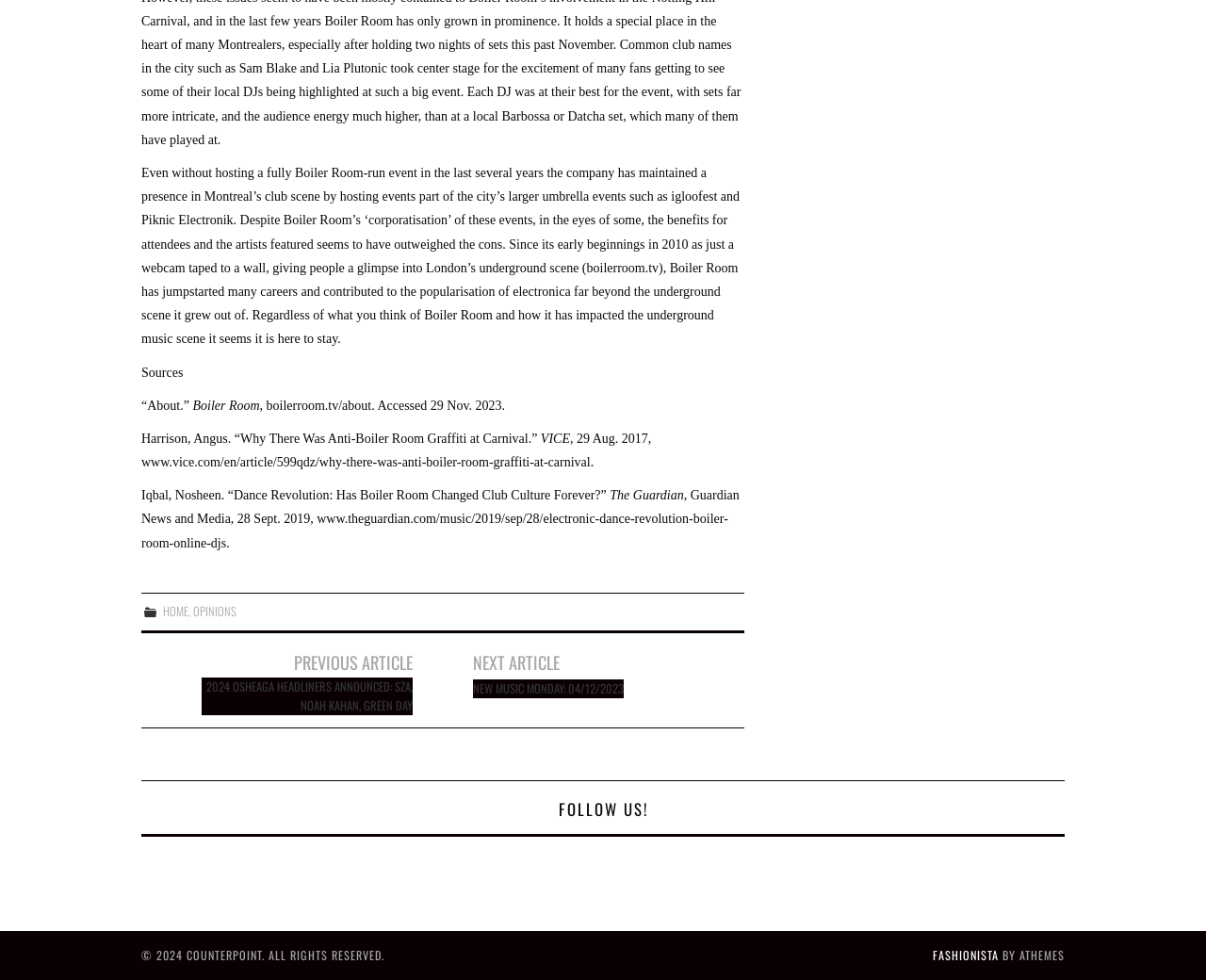Determine the bounding box for the UI element described here: "title="Instagram"".

[0.145, 0.873, 0.164, 0.897]